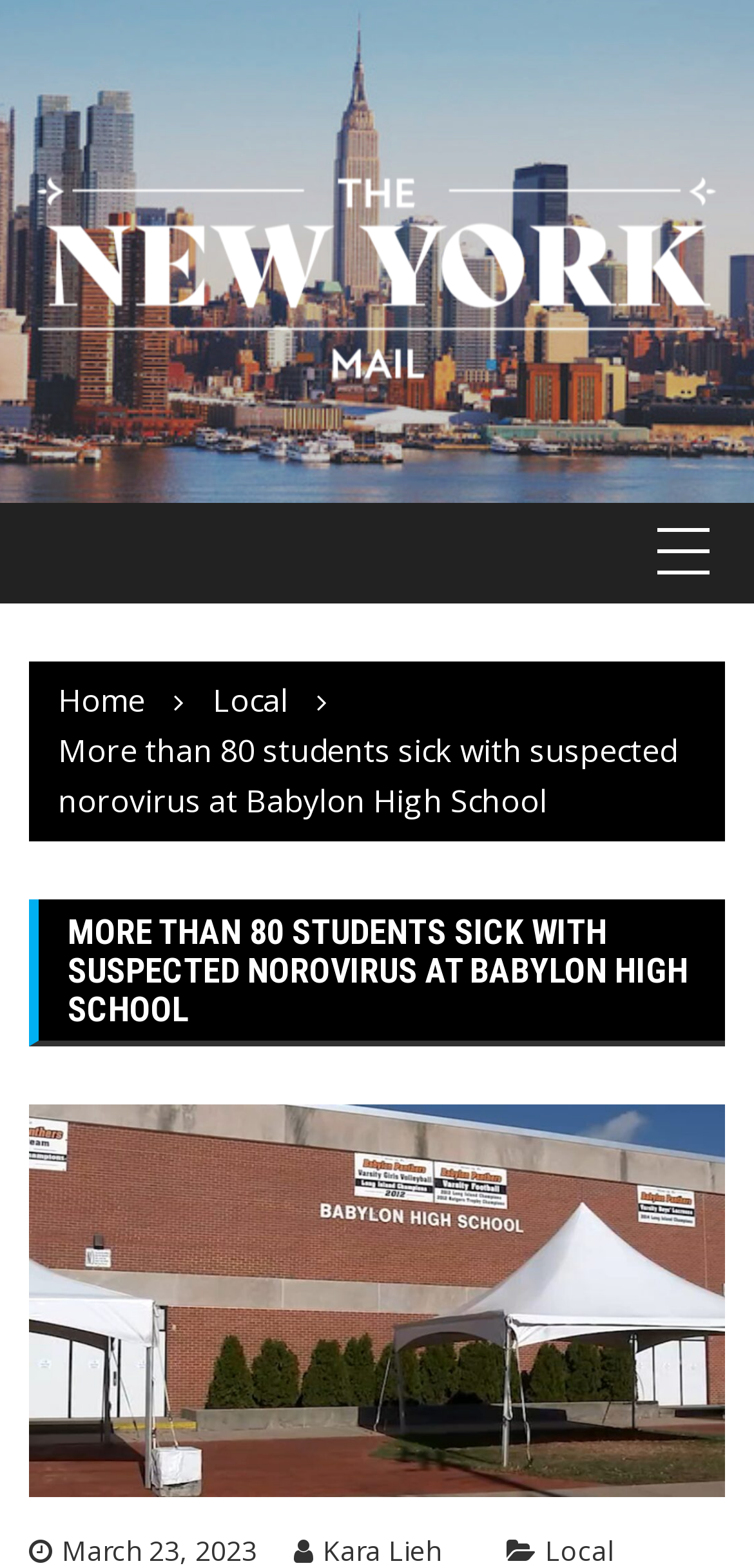Provide a one-word or short-phrase answer to the question:
What is the name of the health commissioner mentioned in the article?

Dr. Gregson Pigott